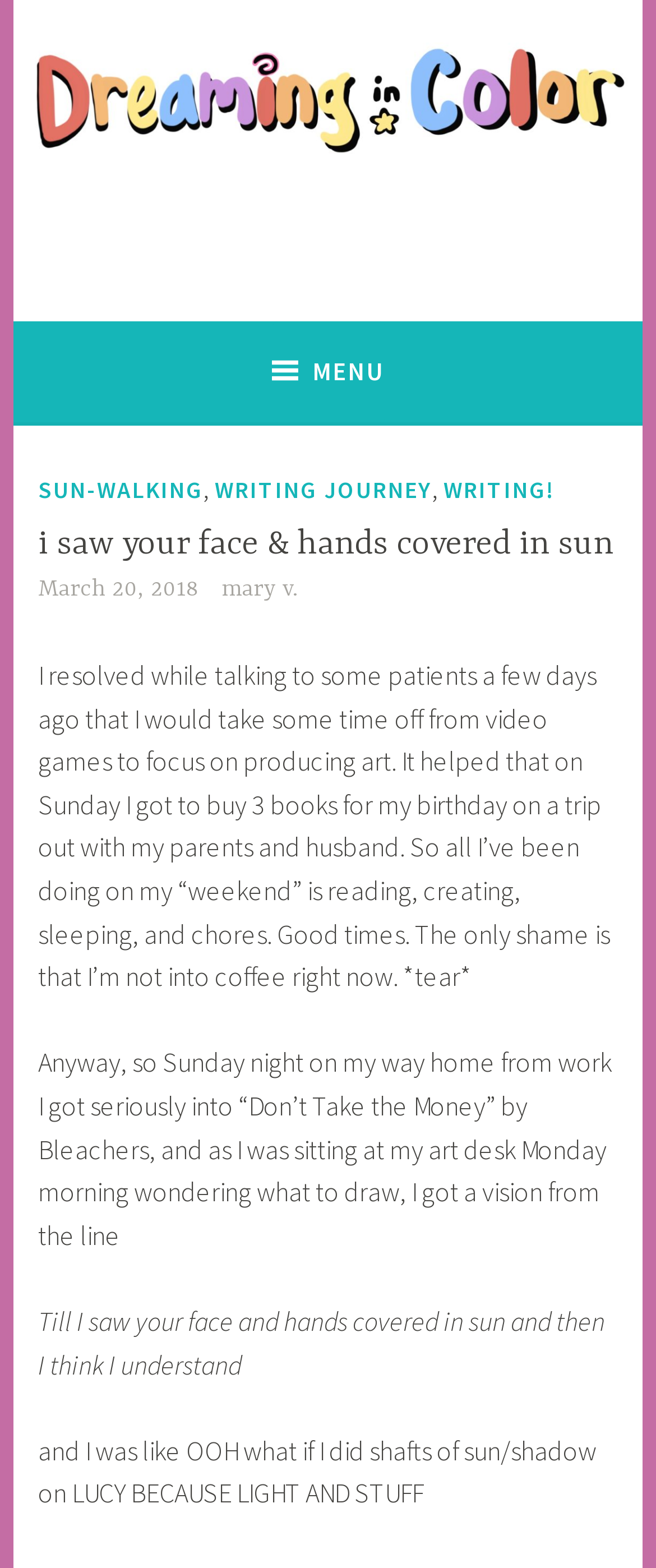Use one word or a short phrase to answer the question provided: 
What is the name of the blog?

Dreaming in Color